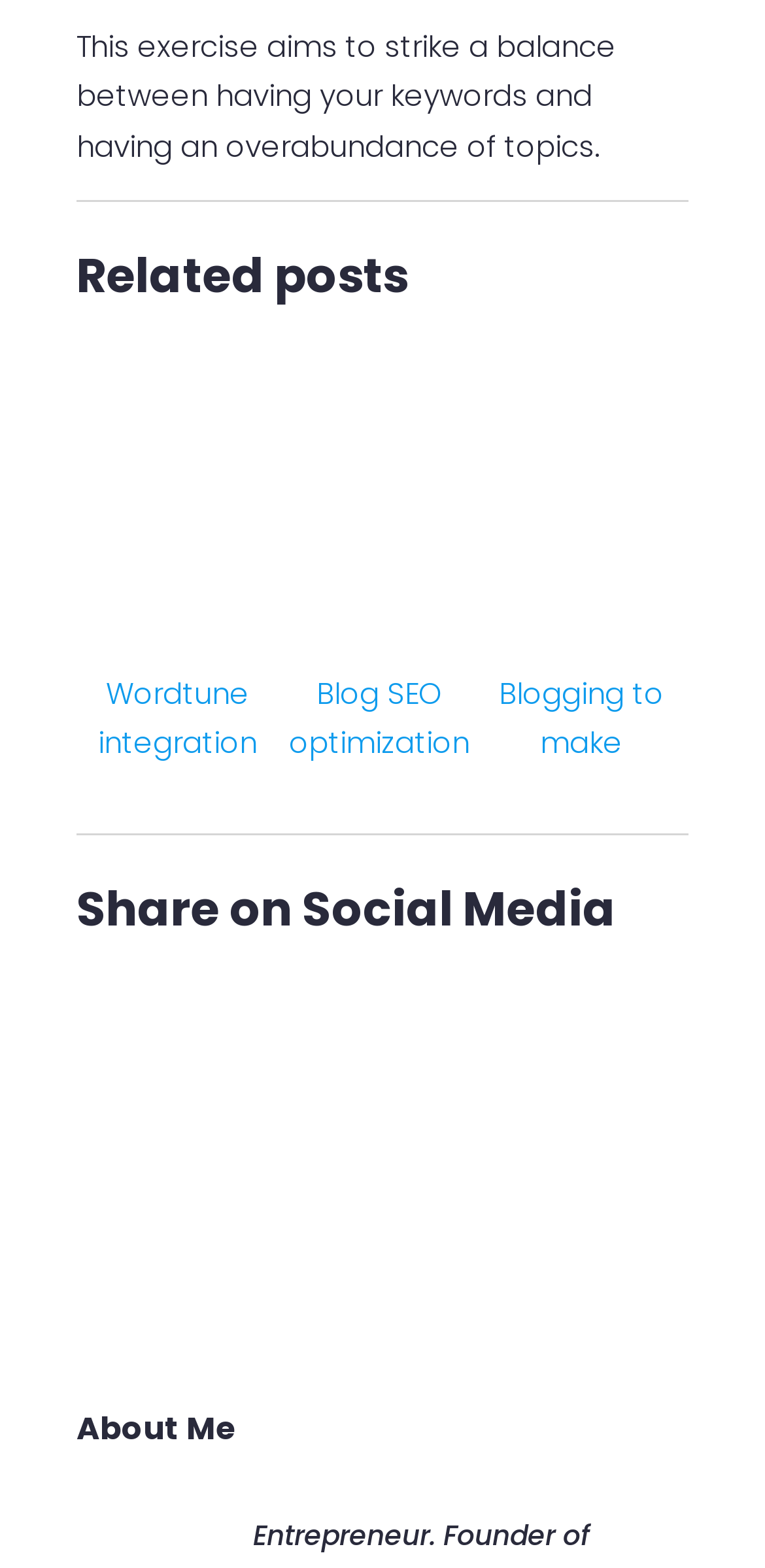Determine the bounding box for the UI element described here: "alt="Tumblr"".

[0.508, 0.672, 0.625, 0.697]